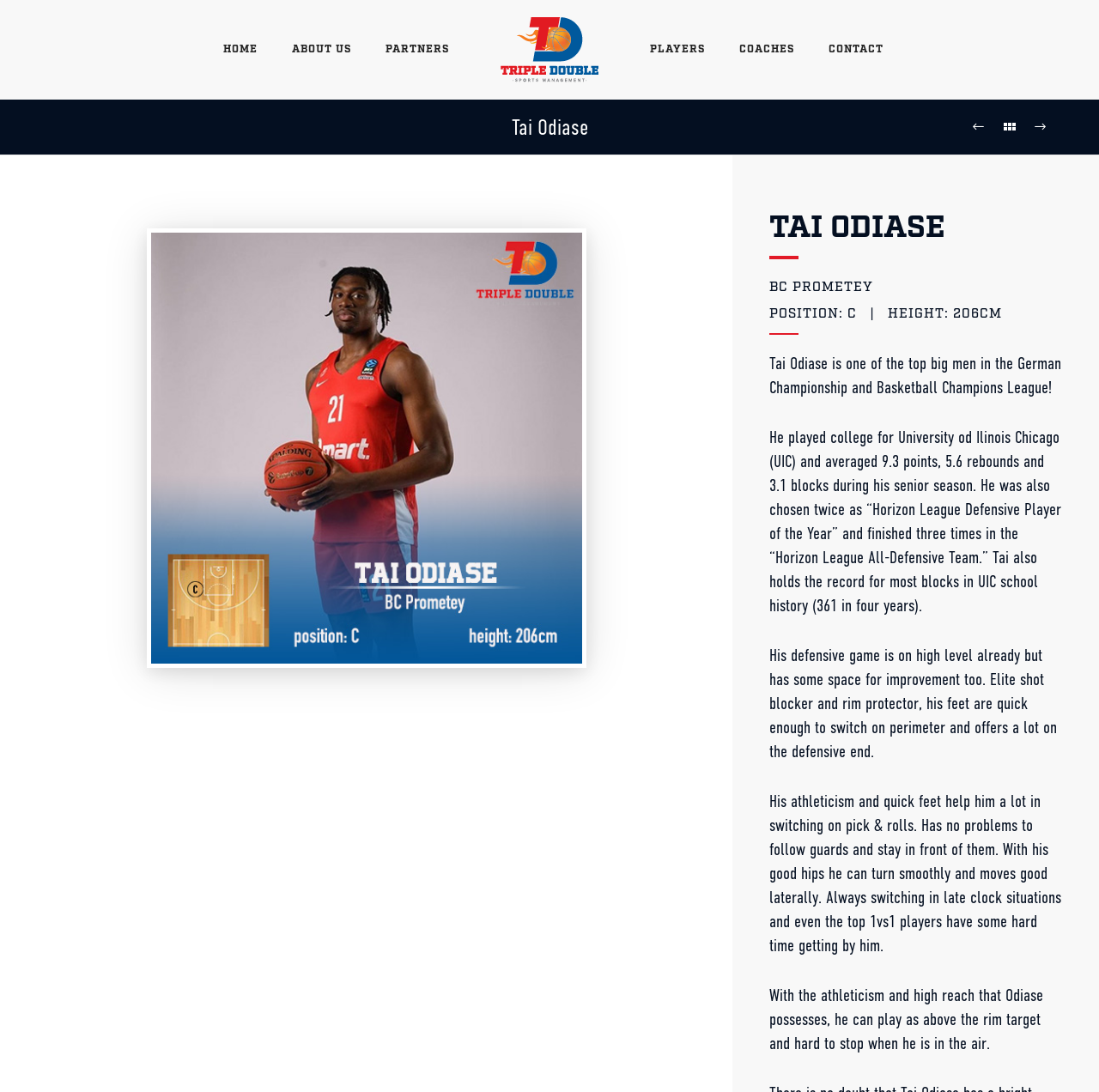What is Tai Odiase's defensive strength?
Please utilize the information in the image to give a detailed response to the question.

I found this information by reading the StaticText 'His defensive game is on high level already but has some space for improvement too. Elite shot blocker and rim protector, his feet are quick enough to switch on perimeter and offers a lot on the defensive end.' which is located in the middle of the webpage.